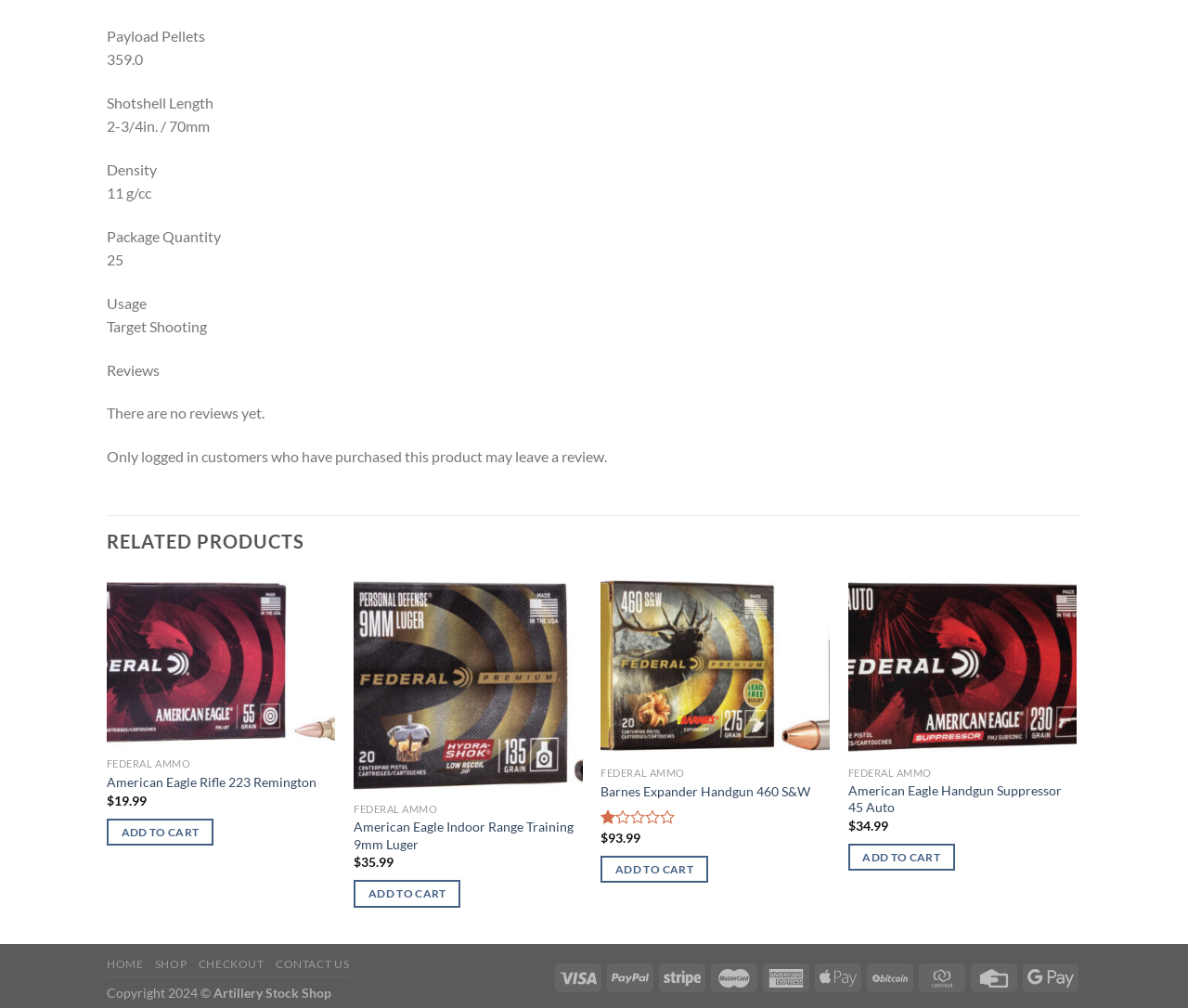Based on what you see in the screenshot, provide a thorough answer to this question: What is the product name of the first related product?

I looked at the 'RELATED PRODUCTS' section and found the first product listed, which is 'American Eagle Rifle 223 Remington'.